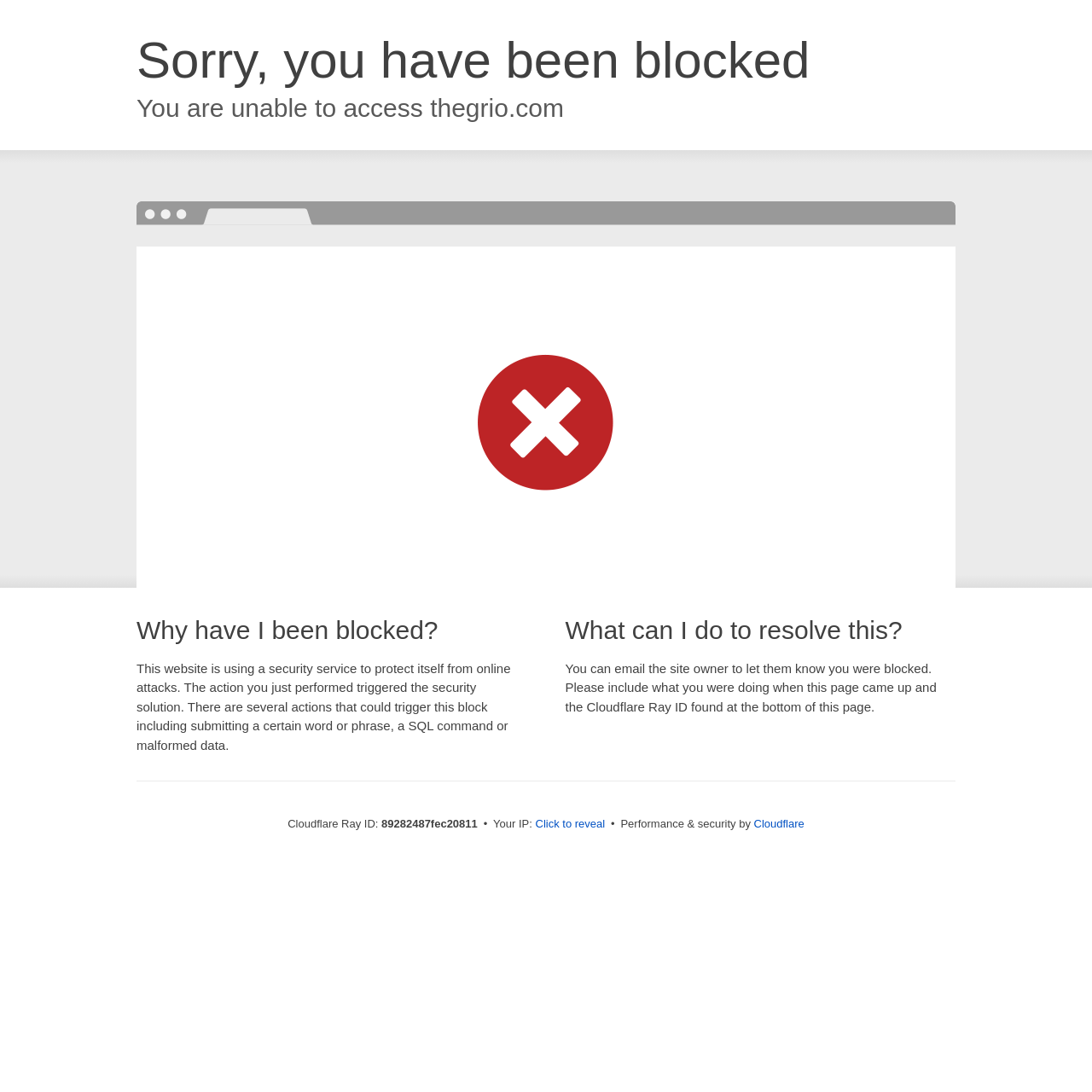Provide a brief response to the question below using one word or phrase:
What is the ID of the Cloudflare Ray?

89282487fec20811